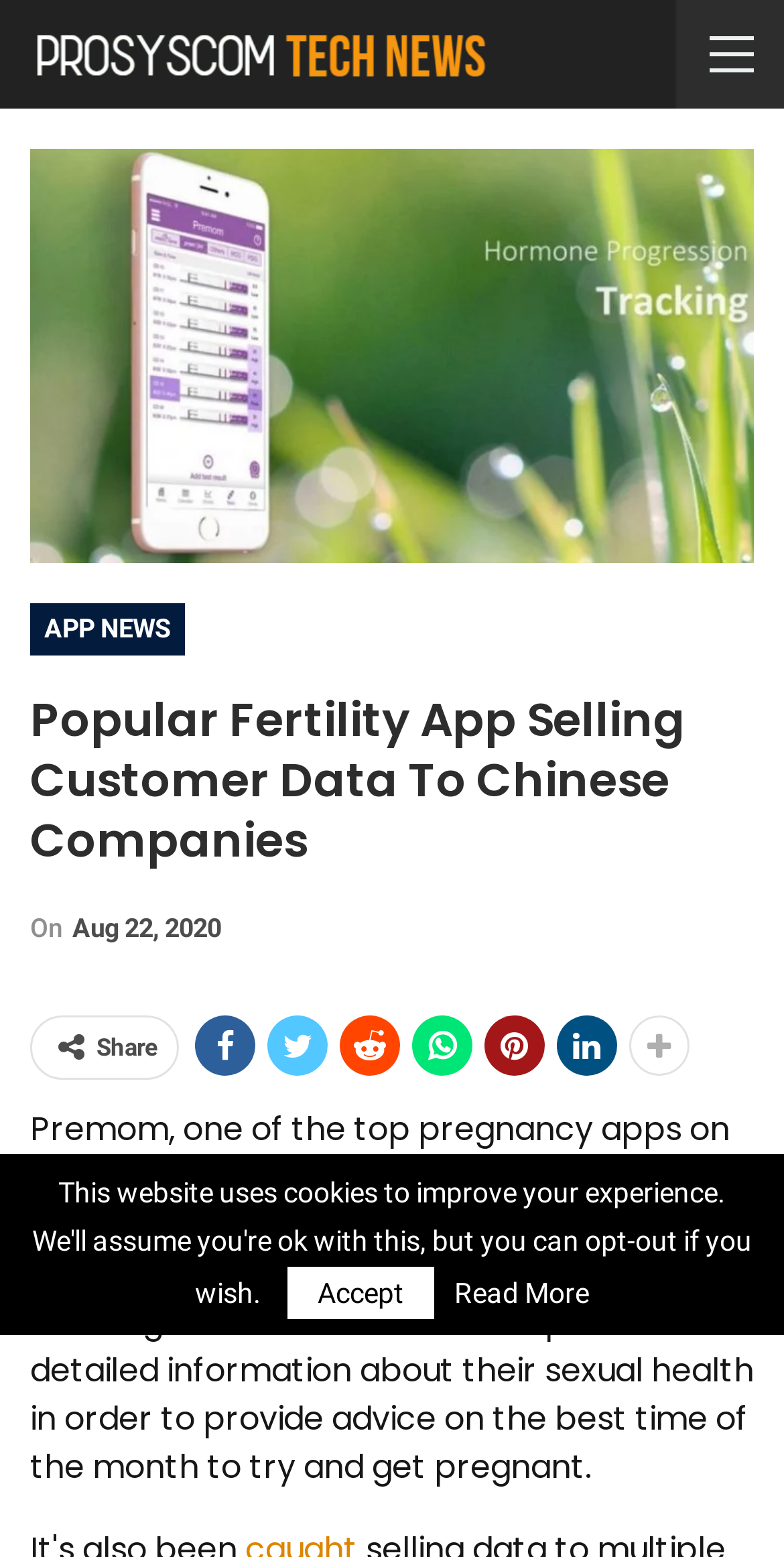Describe the webpage meticulously, covering all significant aspects.

The webpage appears to be a news article about a popular fertility app, Premom, that has been caught selling customer data to Chinese companies. At the top left of the page, there is an image of Prosyscom Tech, accompanied by a link to the article title "Popular Fertility App Caught Selling Customer Data to Chinese Companies". Below this, there is a larger image related to the article.

The main content of the page is divided into sections. The first section has a heading that reads "Popular Fertility App Selling Customer Data To Chinese Companies" and is followed by a timestamp indicating the article was published on August 22, 2020. 

Below the timestamp, there is a section with a "Share" button and several social media links. The article's main content is a block of text that describes Premom's features, including fertility and ovulation tracking, and how it asks users to upload detailed information about their sexual health to provide advice on the best time to try and get pregnant.

At the bottom of the page, there are two buttons: "Accept" and "Read More". The "Accept" button is located near the bottom left, while the "Read More" button is near the bottom right.